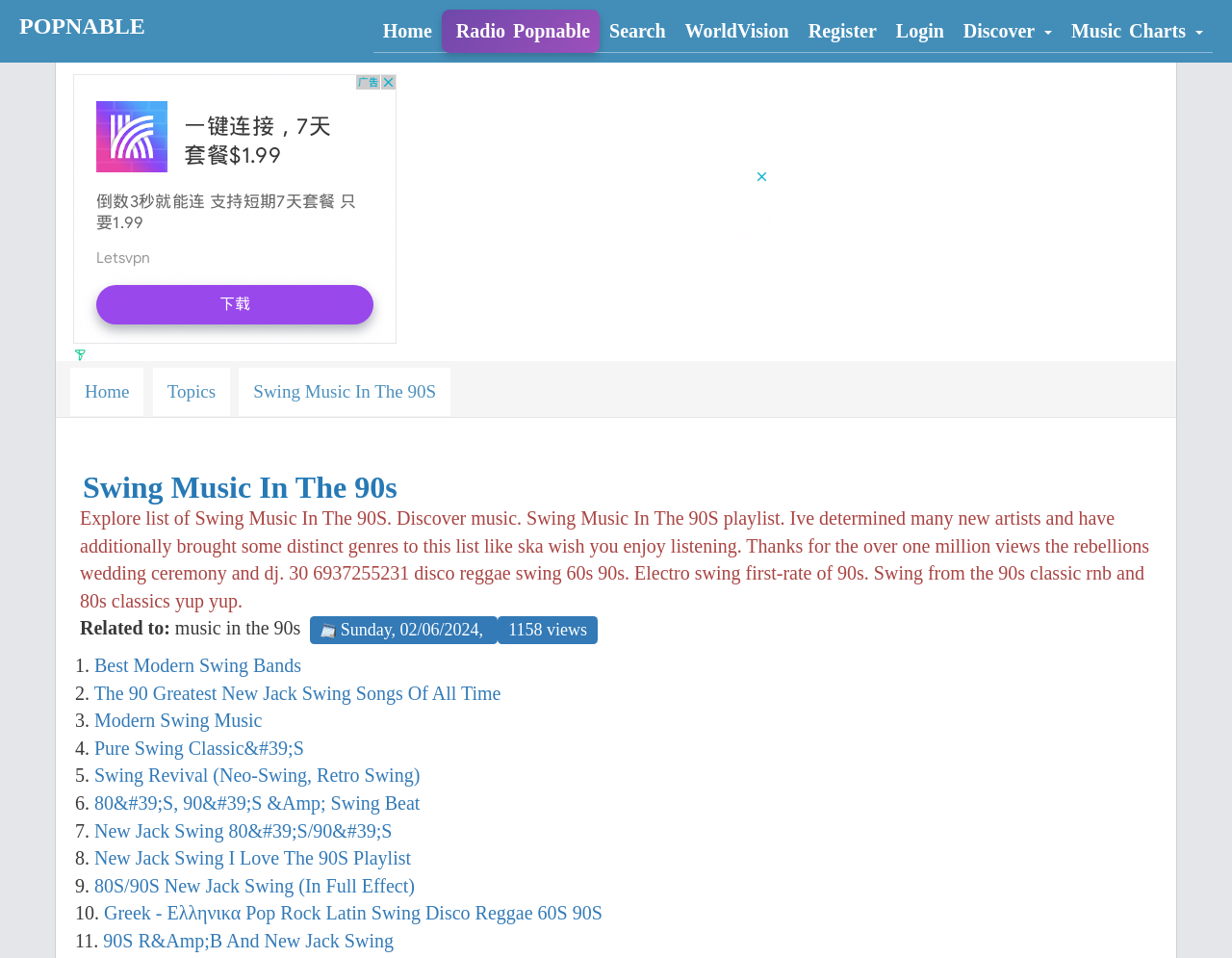Using the information shown in the image, answer the question with as much detail as possible: How many views does the webpage have?

The number of views can be found in the static text '1158 views' which is located below the date published.